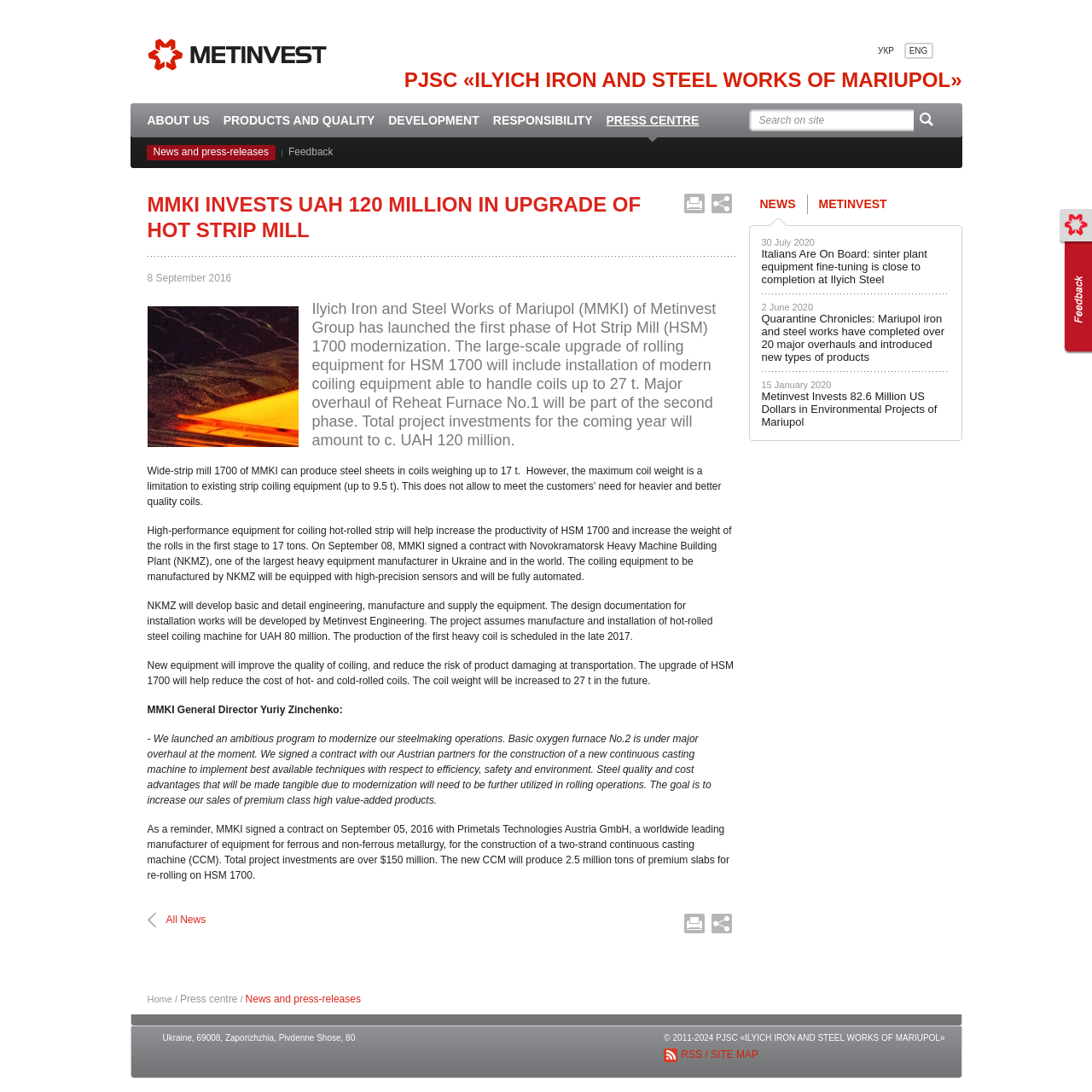Find the bounding box coordinates of the area to click in order to follow the instruction: "Search on site".

[0.686, 0.1, 0.836, 0.12]